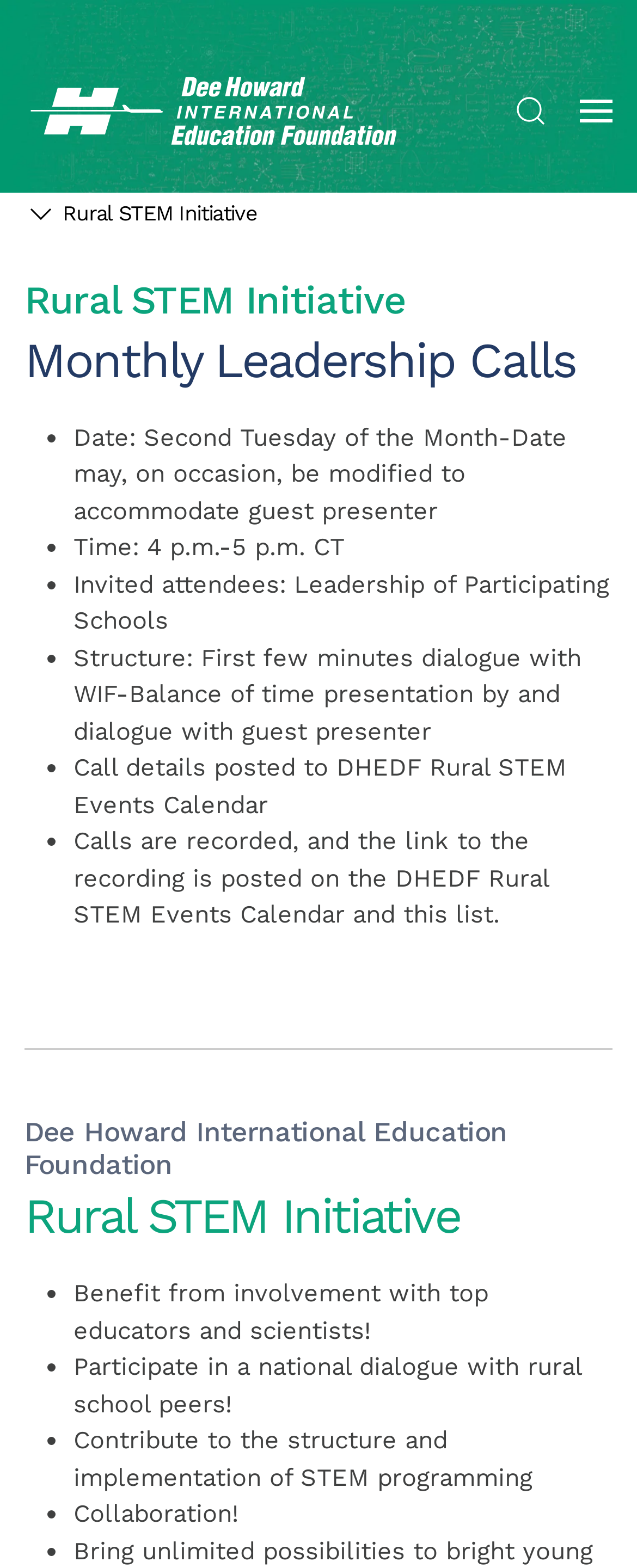Respond to the following query with just one word or a short phrase: 
What is the structure of the Monthly Leadership Calls?

Dialogue and presentation